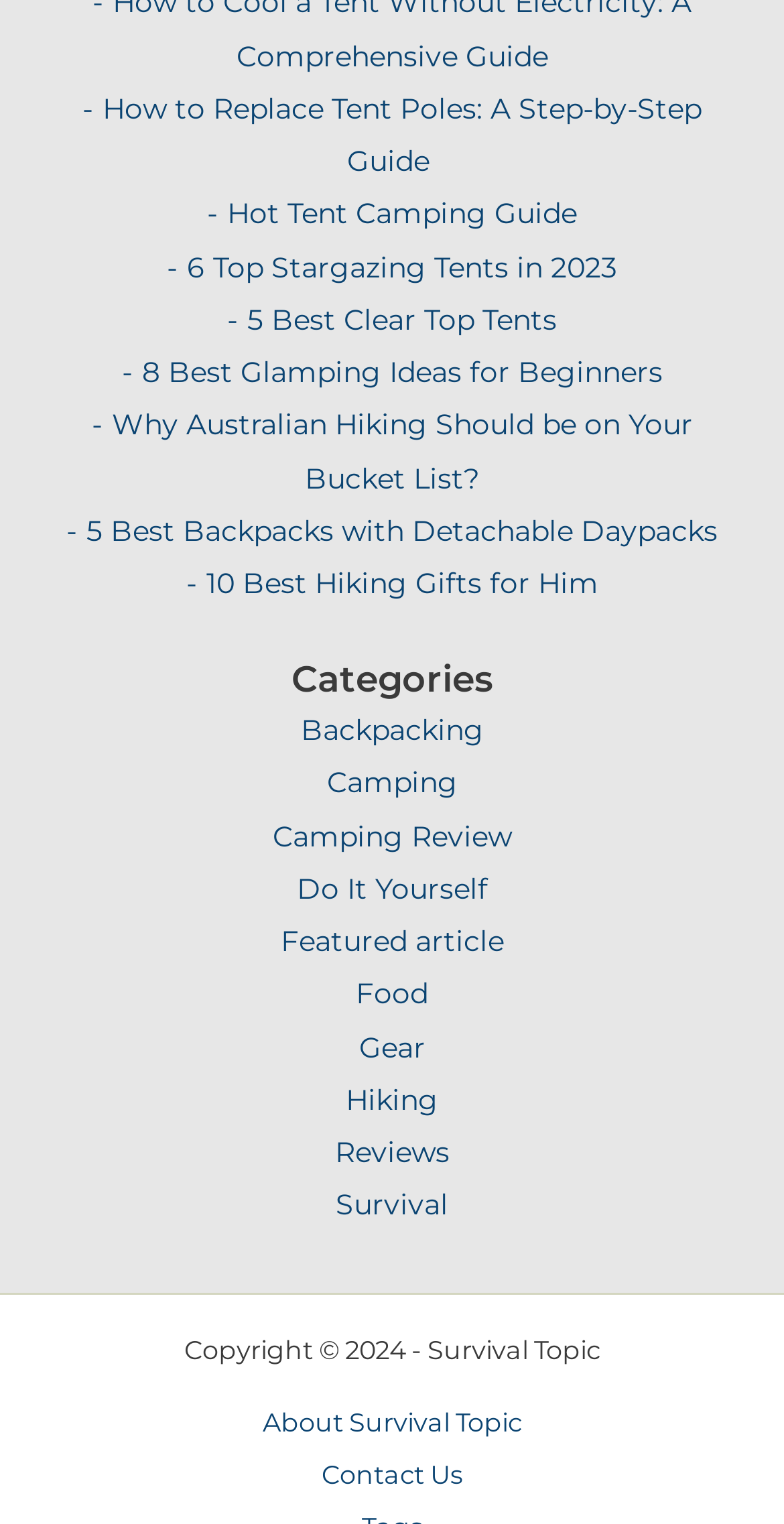Kindly determine the bounding box coordinates for the clickable area to achieve the given instruction: "Browse camping guides".

[0.264, 0.129, 0.736, 0.152]